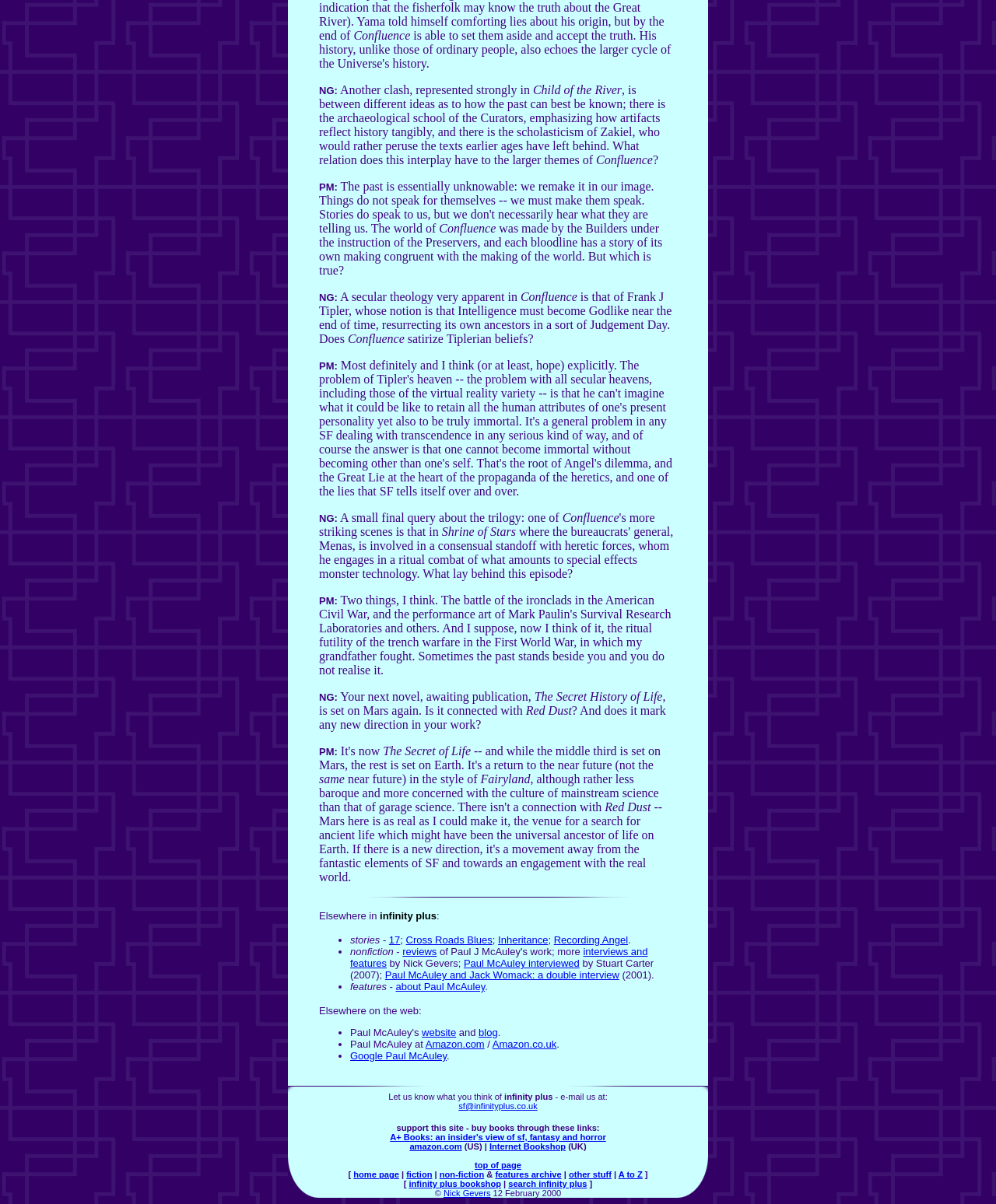Give a succinct answer to this question in a single word or phrase: 
What is the email address to contact the website?

sf@infinityplus.co.uk